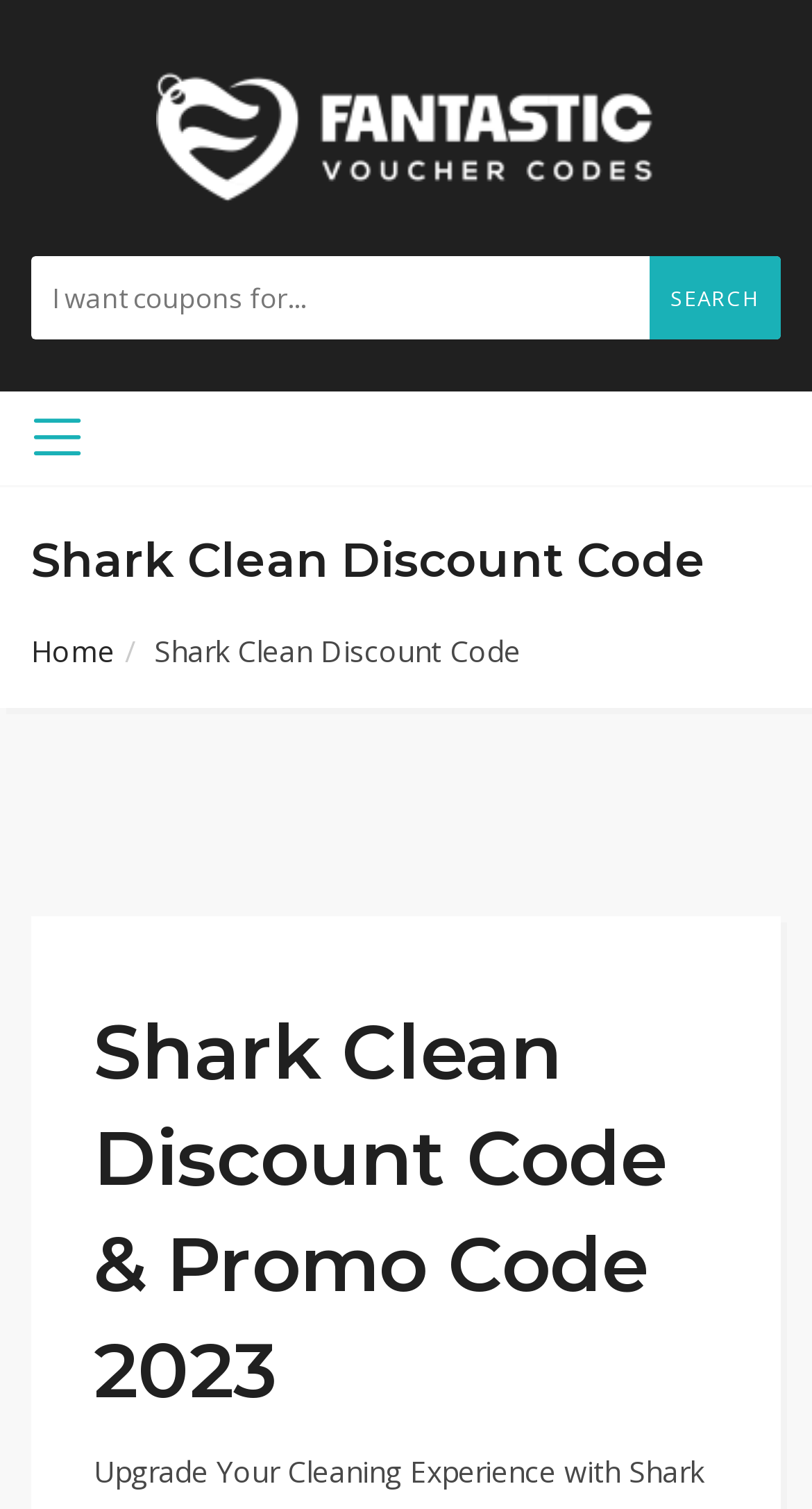What is the theme of the discount codes?
Kindly offer a comprehensive and detailed response to the question.

The heading 'Shark Clean Discount Code' and the subheading 'Shark Clean Discount Code & Promo Code 2023' suggest that the discount codes are related to Shark Clean products.